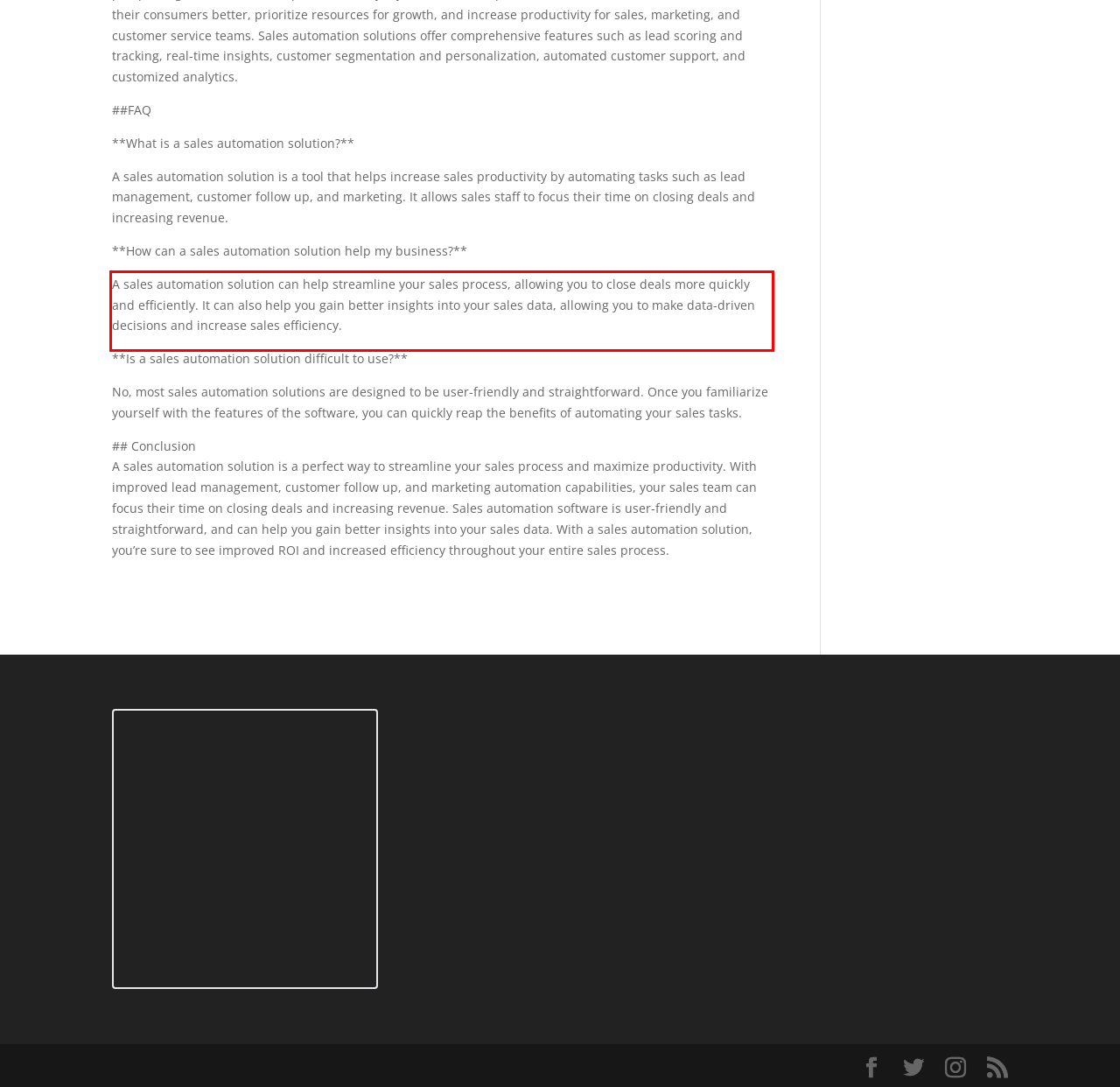Using the provided screenshot of a webpage, recognize the text inside the red rectangle bounding box by performing OCR.

A sales automation solution can help streamline your sales process, allowing you to close deals more quickly and efficiently. It can also help you gain better insights into your sales data, allowing you to make data-driven decisions and increase sales efficiency.